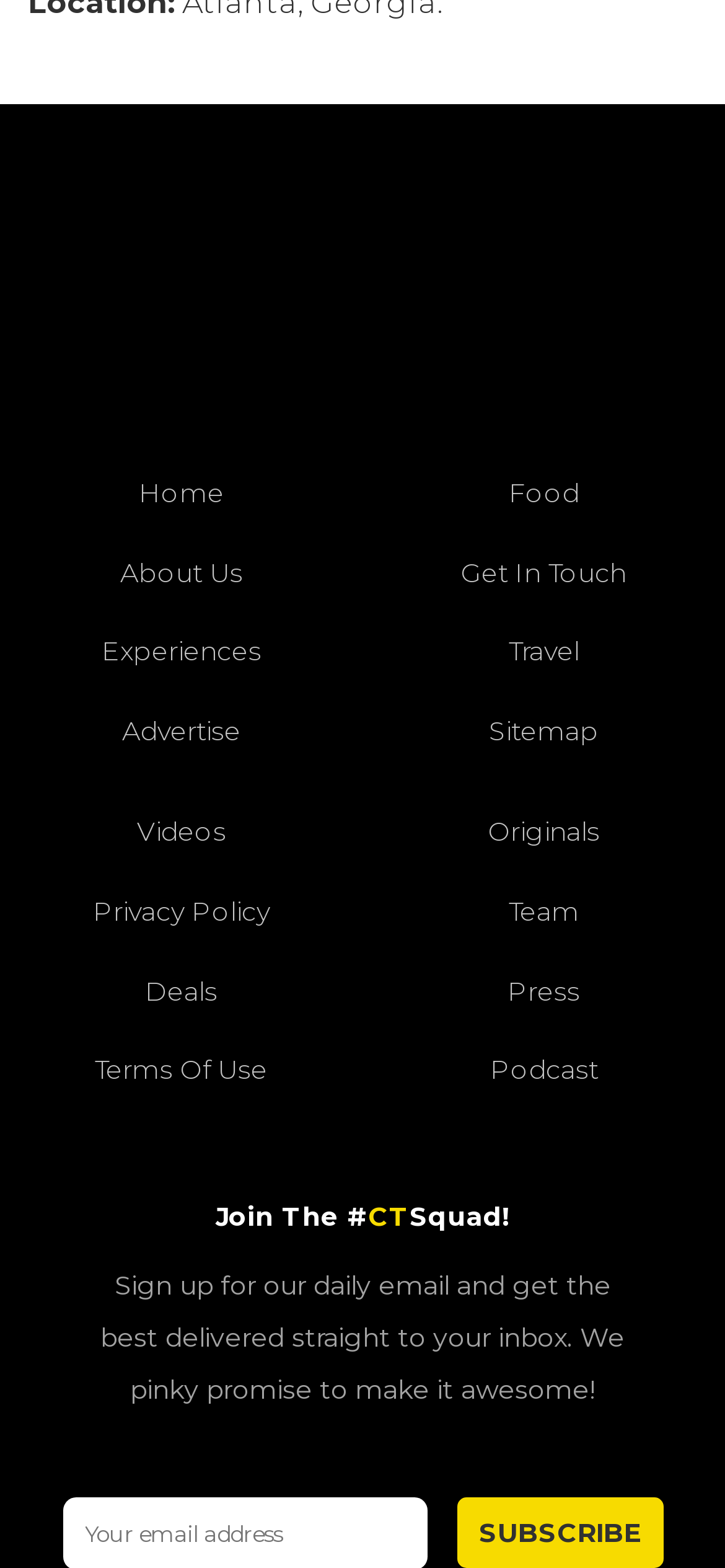What categories are available on the website?
Based on the visual details in the image, please answer the question thoroughly.

The categories available on the website can be found in the links on the webpage, which include 'Home', 'Food', 'About Us', 'Get In Touch', and several others.